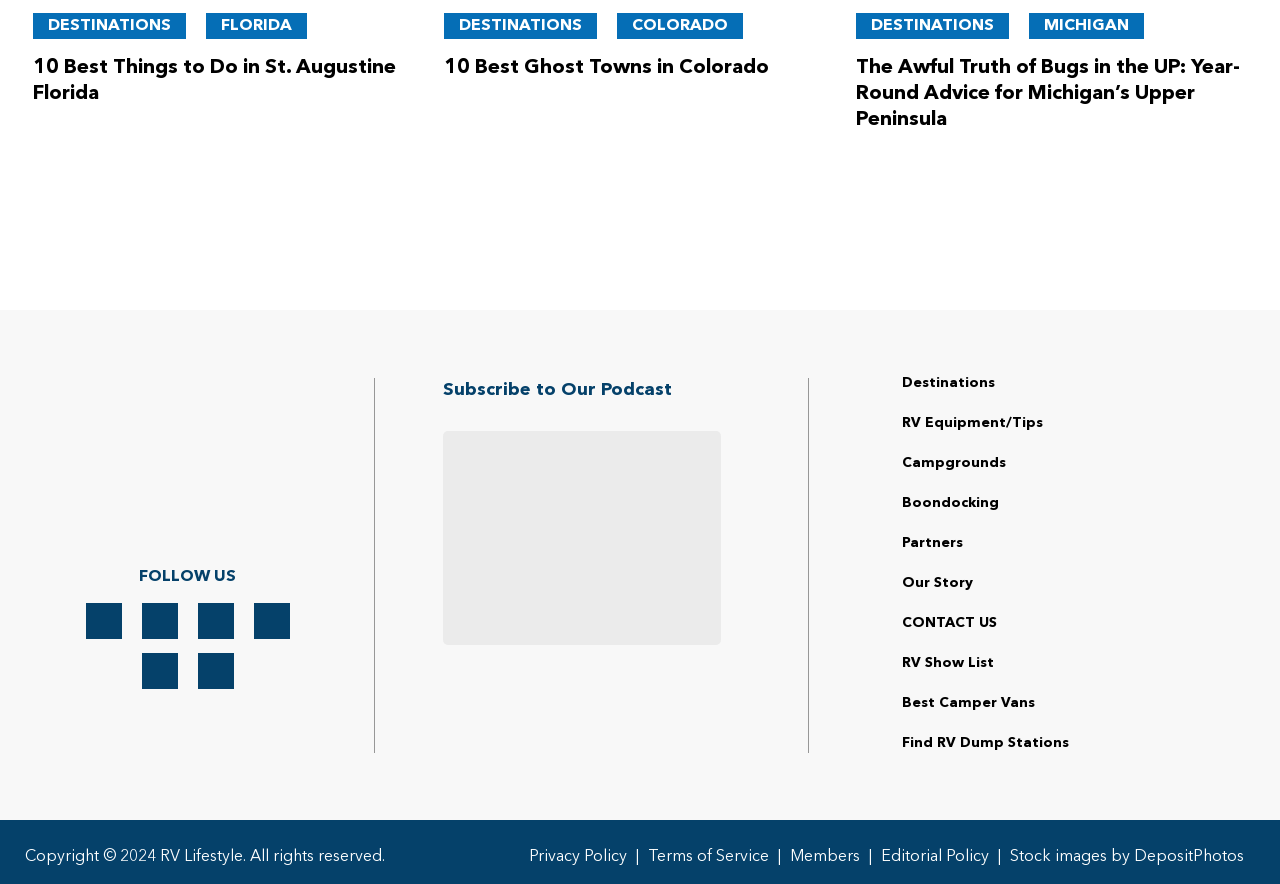Based on the image, give a detailed response to the question: What is the theme of the 'Destinations' section?

The 'Destinations' section appears to be related to travel, as it contains links to articles about specific locations such as St. Augustine, Florida, and Colorado, suggesting that it is a section about travel destinations.